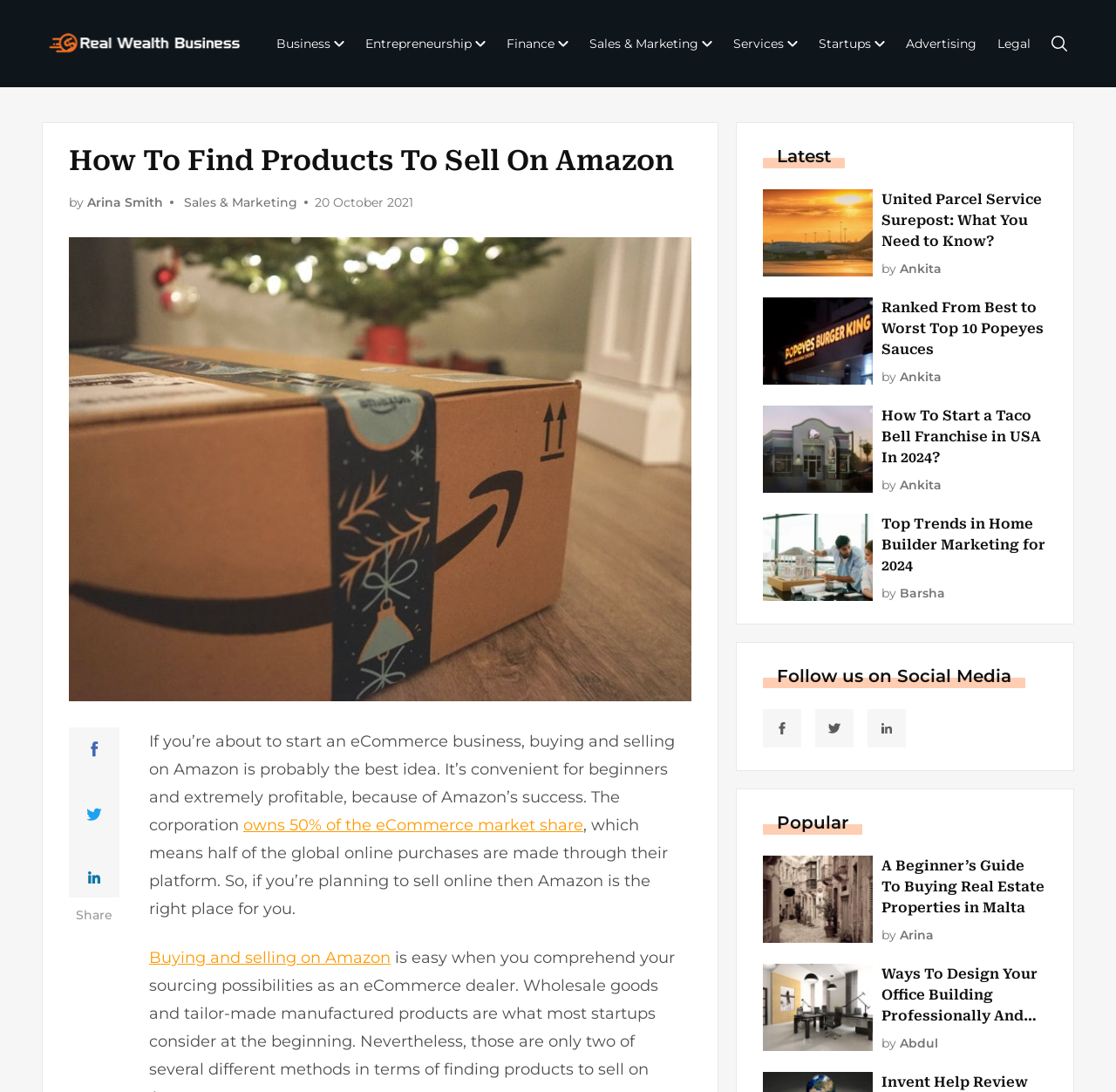Please give a succinct answer to the question in one word or phrase:
Who wrote the article?

Arina Smith